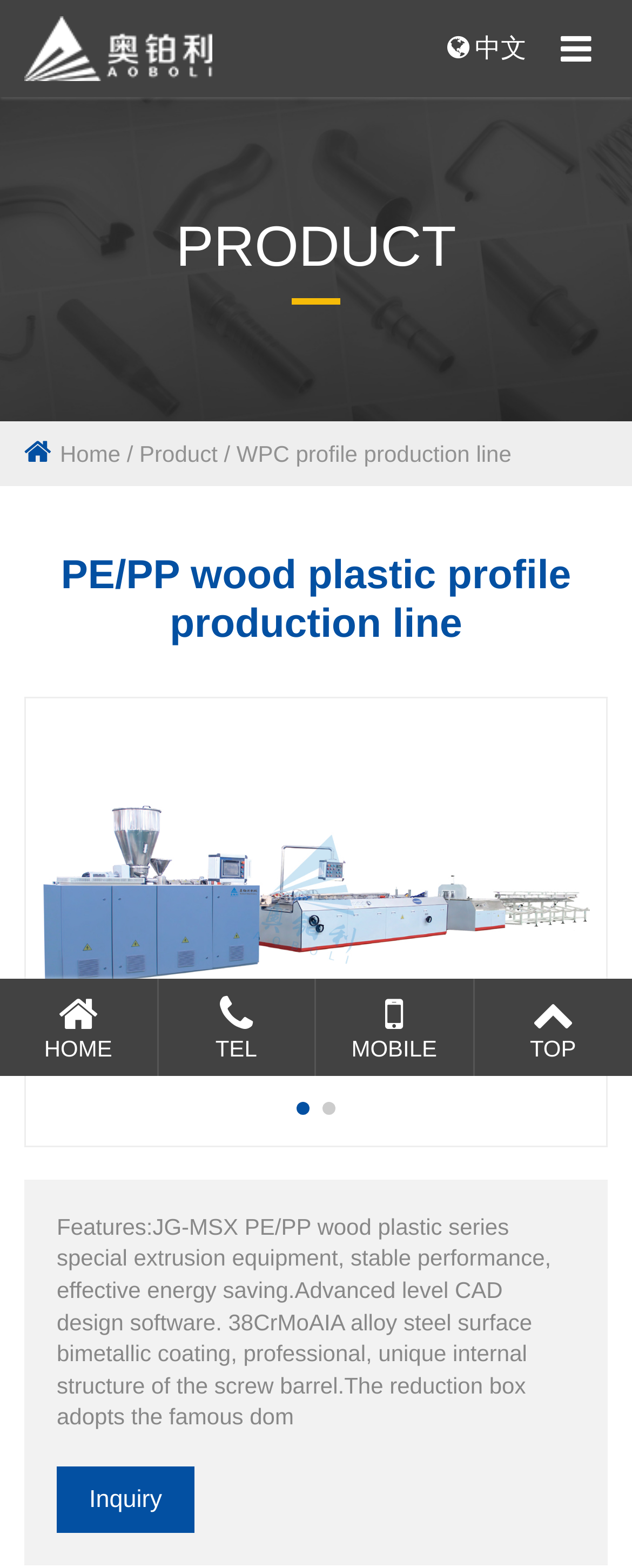How many slides are available?
Deliver a detailed and extensive answer to the question.

I found two button elements 'Go to slide 1' and 'Go to slide 2' which suggest that there are two slides available on the webpage.